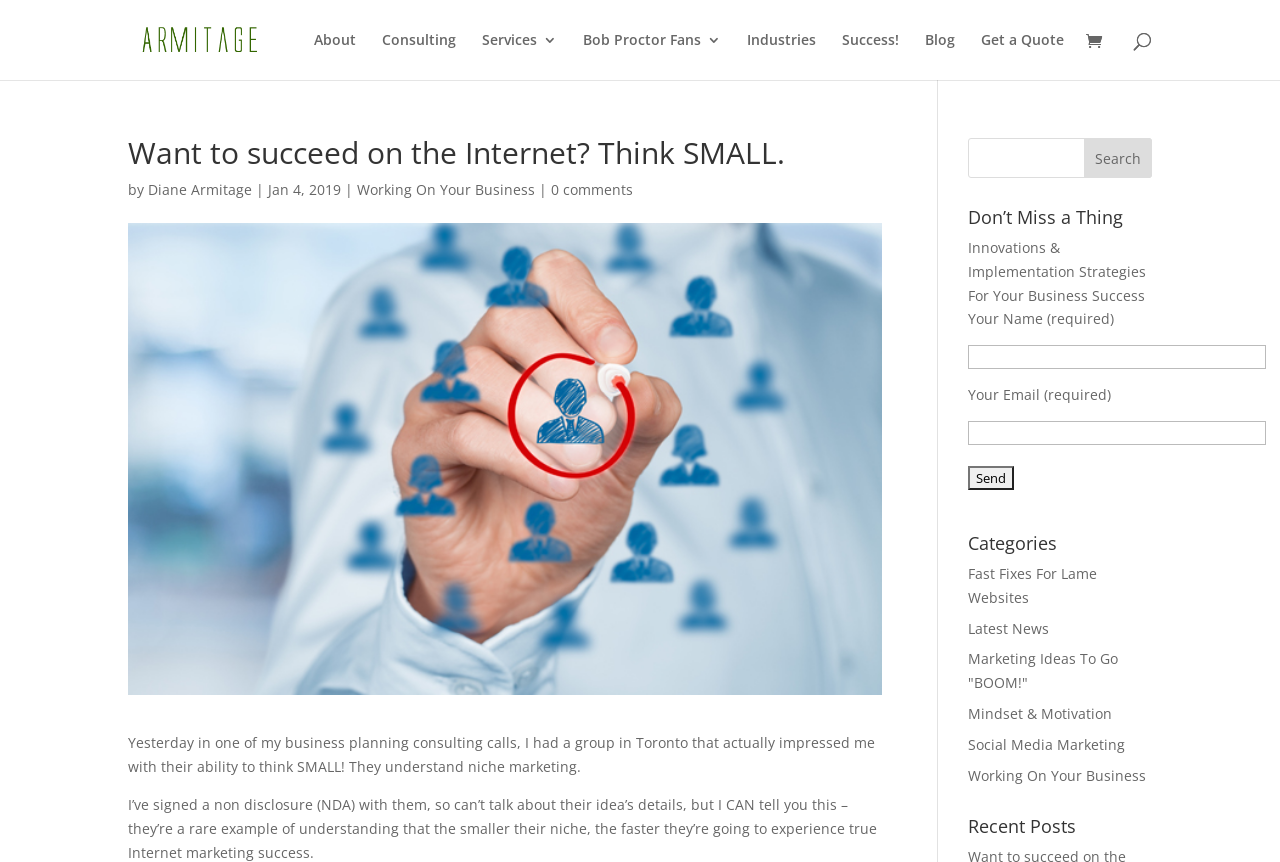Analyze and describe the webpage in a detailed narrative.

This webpage is about website marketing and business planning, with a focus on niche marketing. At the top, there is a header section with a logo and several links to different pages, including "About", "Consulting", and "Services". Below the header, there is a prominent heading that reads "Want to succeed on the Internet? Think SMALL." followed by a brief introduction to the concept of niche marketing.

To the right of the introduction, there is an image related to niche marketing. Below the image, there is a blog post with a title "Working On Your Business" and a date "Jan 4, 2019". The post discusses the importance of thinking small in business planning and niche marketing.

On the right-hand side of the page, there is a search bar with a button labeled "Search". Below the search bar, there are several sections, including "Don't Miss a Thing", "Categories", and "Recent Posts". The "Don't Miss a Thing" section has a brief description of the blog's content, while the "Categories" section lists several categories, including "Fast Fixes For Lame Websites", "Latest News", and "Marketing Ideas To Go 'BOOM!'". The "Recent Posts" section lists several recent blog posts.

At the bottom of the page, there is a contact form with fields for name, email, and a send button.